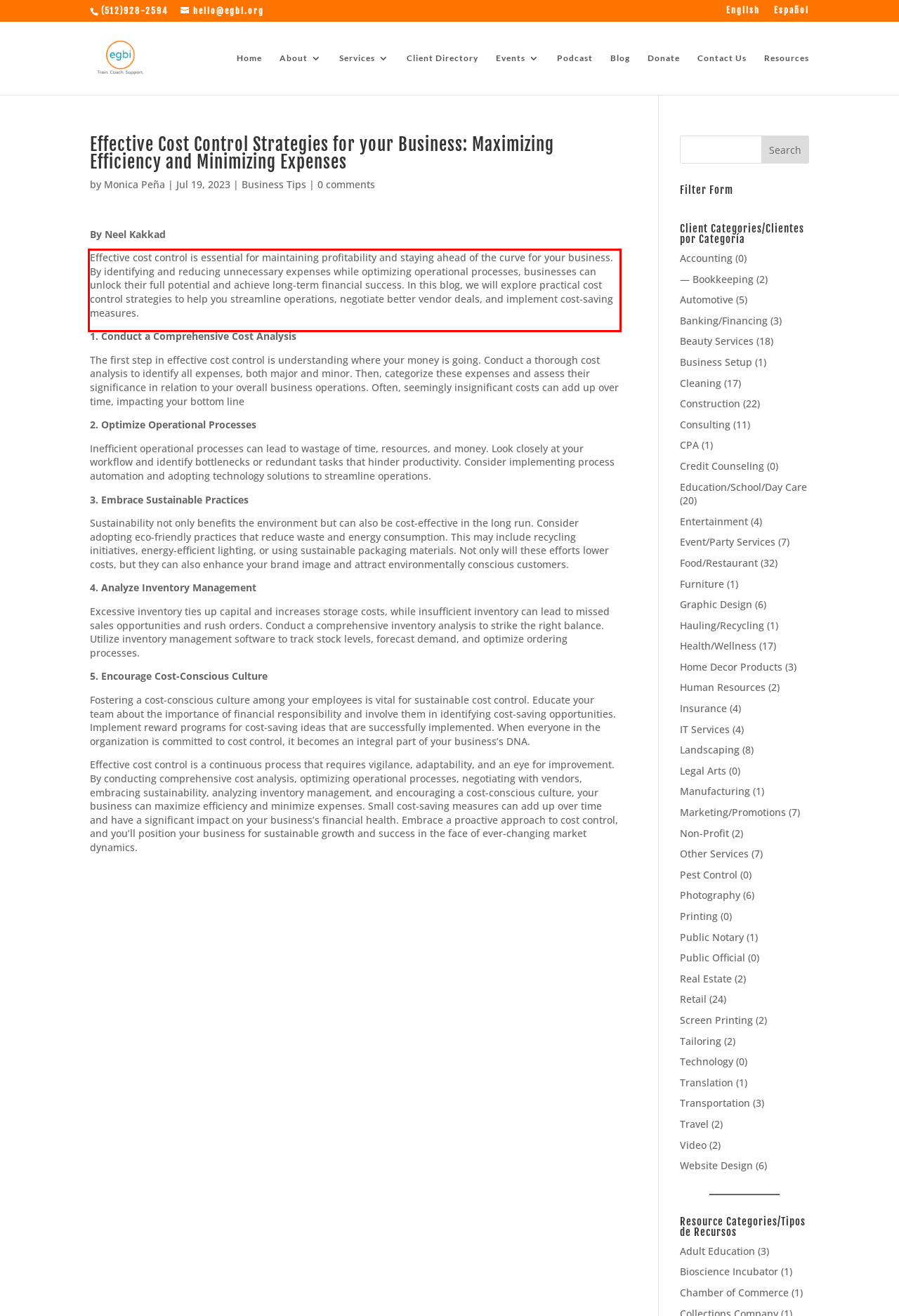Examine the screenshot of the webpage, locate the red bounding box, and perform OCR to extract the text contained within it.

Effective cost control is essential for maintaining profitability and staying ahead of the curve for your business. By identifying and reducing unnecessary expenses while optimizing operational processes, businesses can unlock their full potential and achieve long-term financial success. In this blog, we will explore practical cost control strategies to help you streamline operations, negotiate better vendor deals, and implement cost-saving measures.